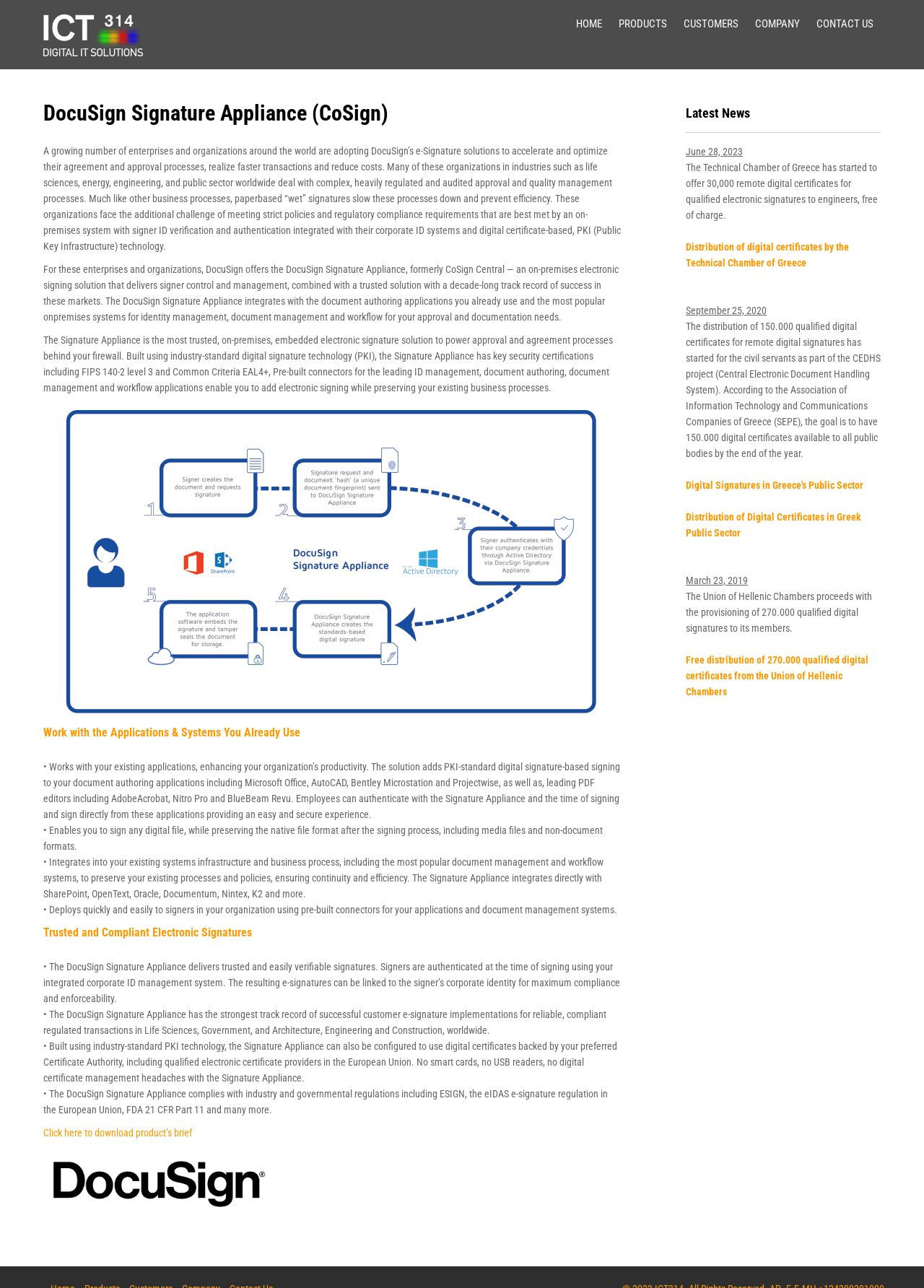What is the purpose of the DocuSign Signature Appliance?
Answer the question with just one word or phrase using the image.

To accelerate and optimize agreement and approval processes